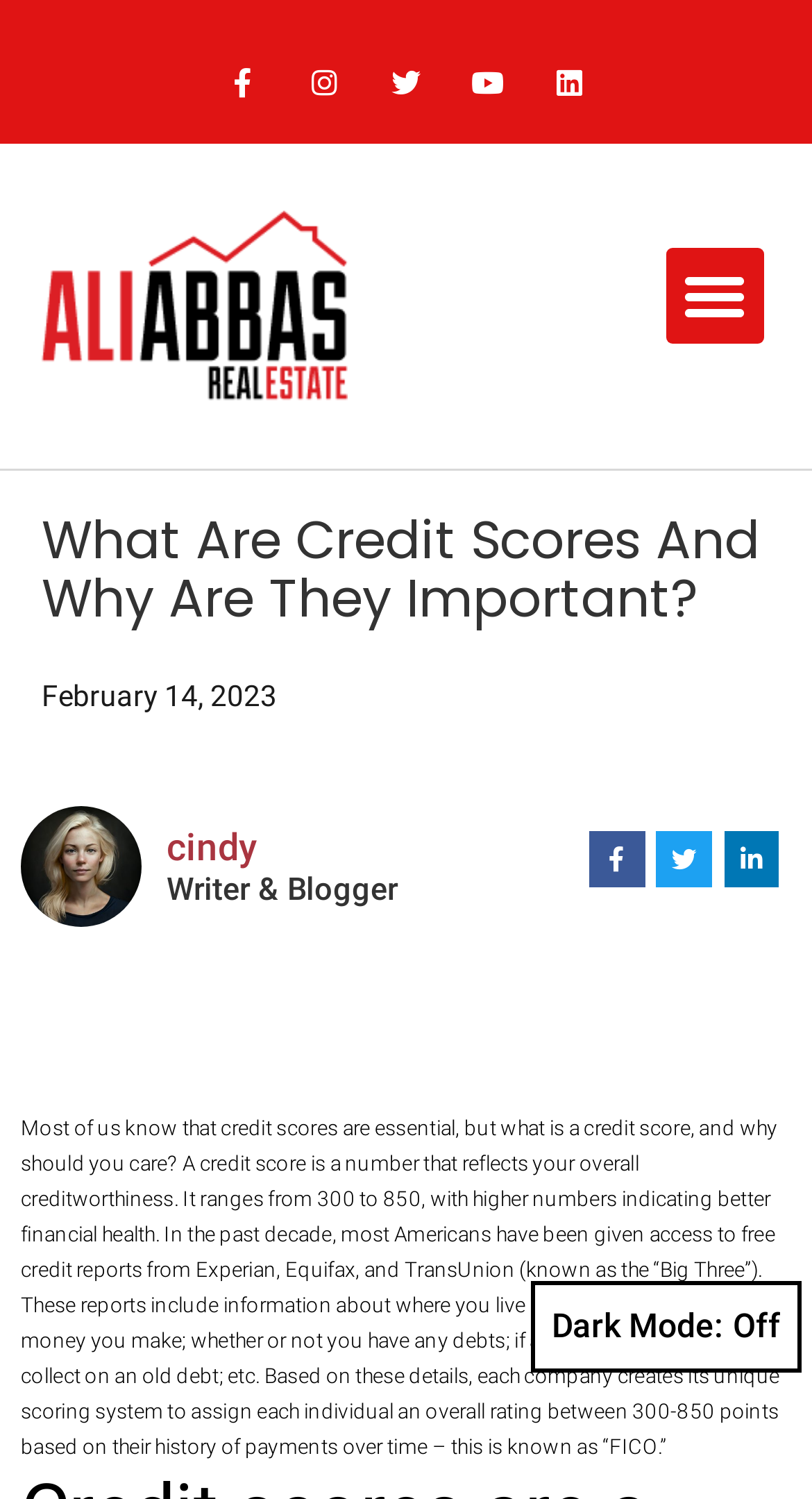Please locate the bounding box coordinates of the element that should be clicked to complete the given instruction: "Read Cindy's blog".

[0.205, 0.549, 0.674, 0.581]